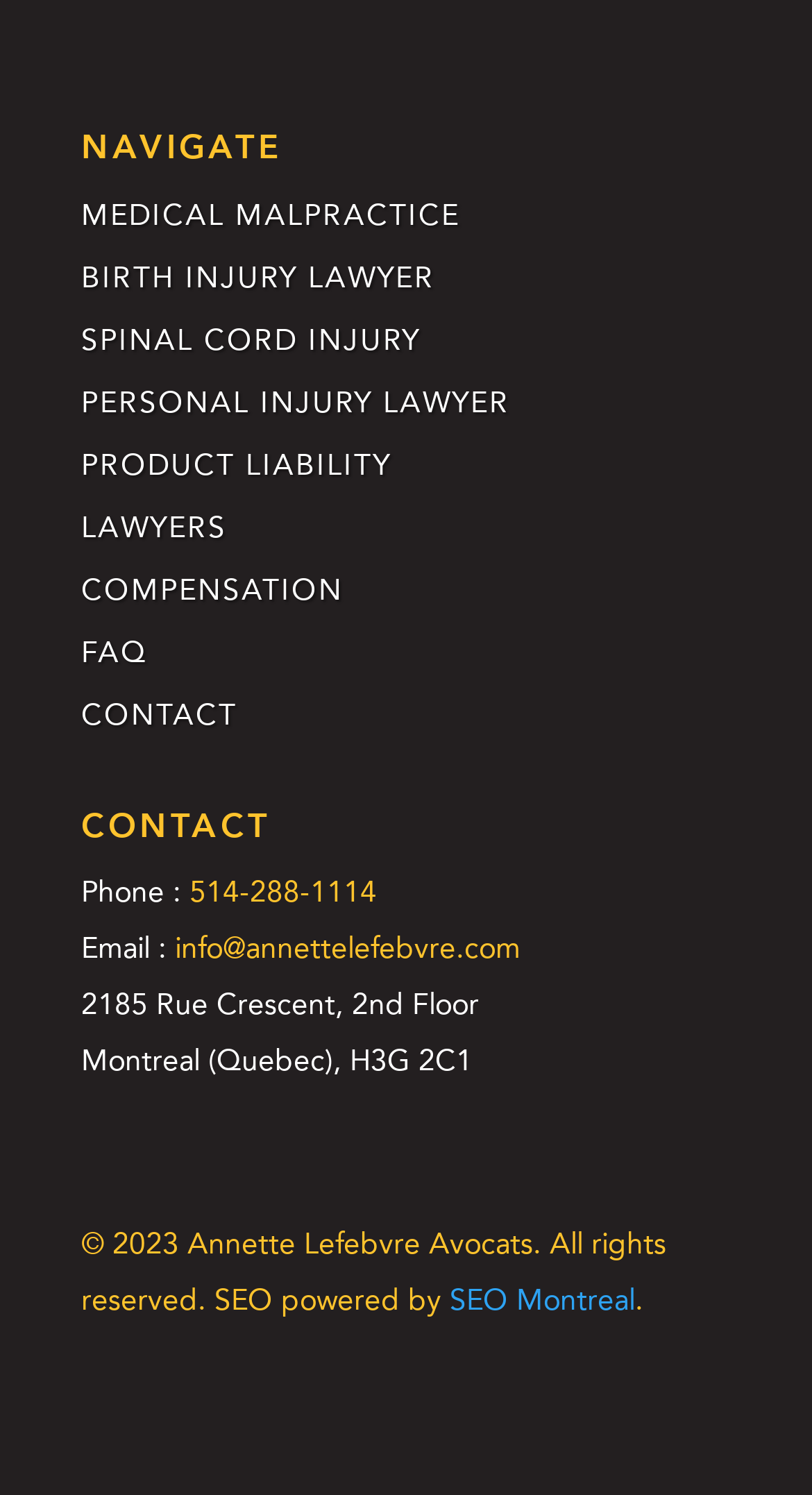Use a single word or phrase to answer the question:
How many links are there in the navigation menu?

8